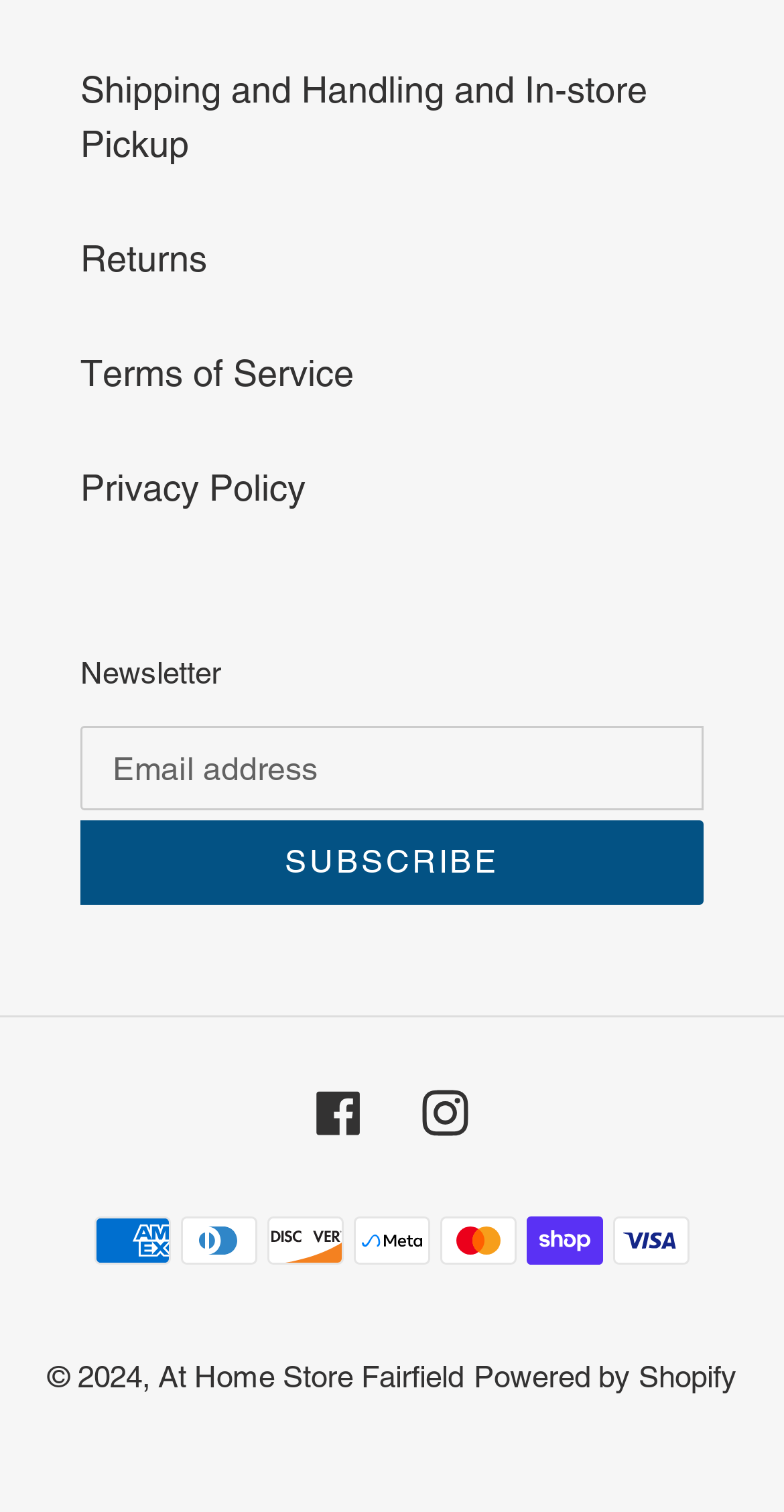How many payment methods are shown?
Using the image provided, answer with just one word or phrase.

7